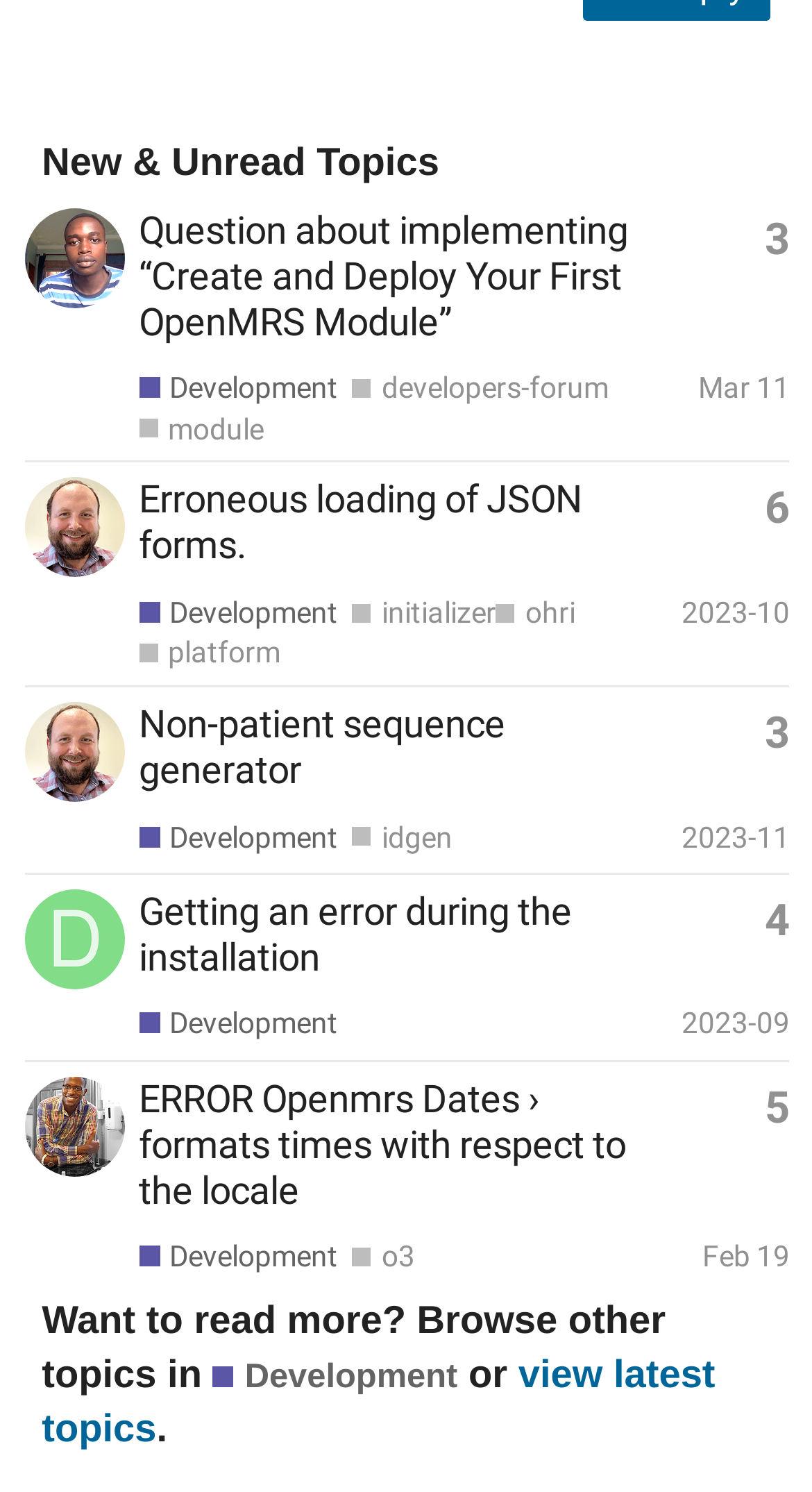Find the bounding box of the web element that fits this description: "Non-patient sequence generator".

[0.171, 0.46, 0.622, 0.52]